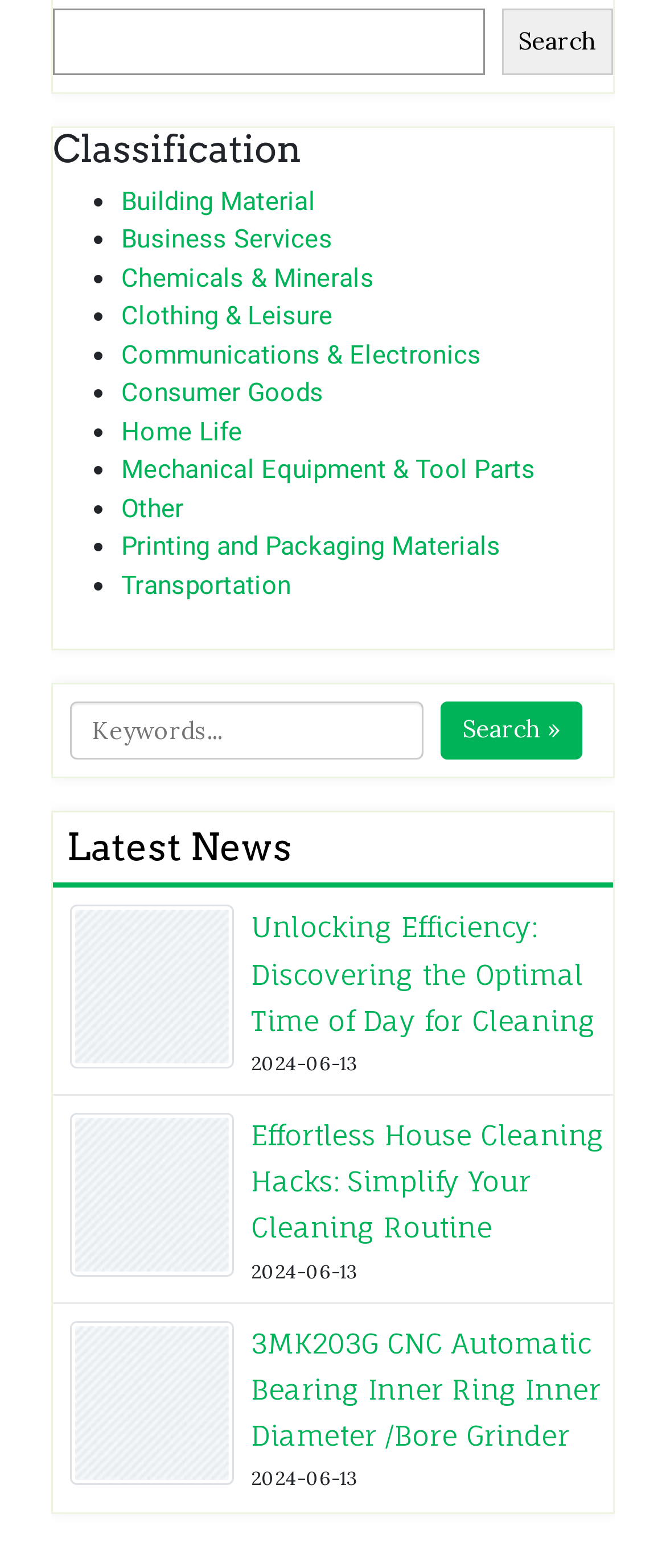Please determine the bounding box coordinates of the section I need to click to accomplish this instruction: "Search for something".

[0.079, 0.005, 0.727, 0.048]